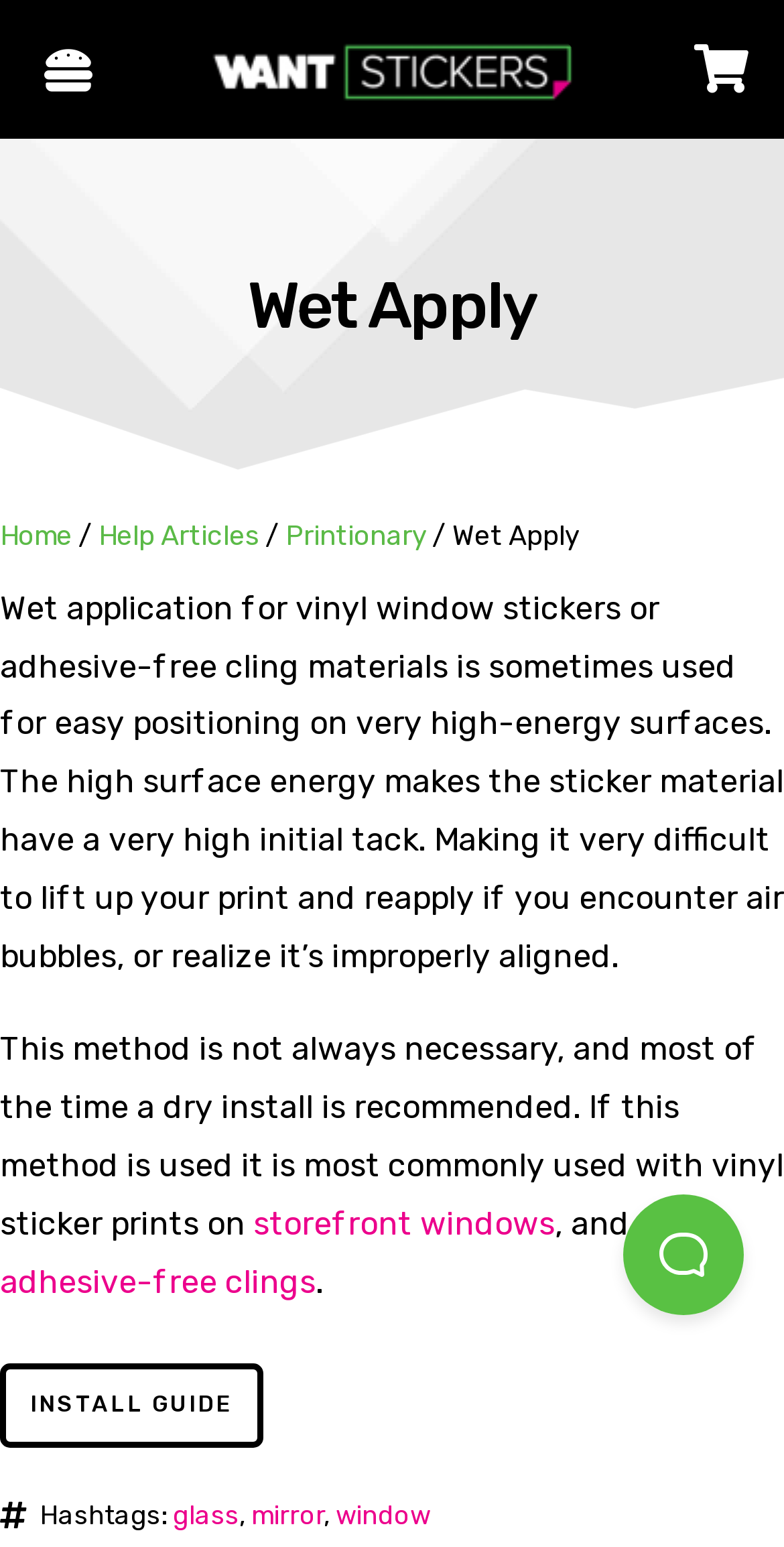What is the recommended installation method?
Please provide a detailed and comprehensive answer to the question.

The webpage suggests that a dry install is recommended most of the time, and wet application is only used in specific situations, implying that dry install is the preferred method.